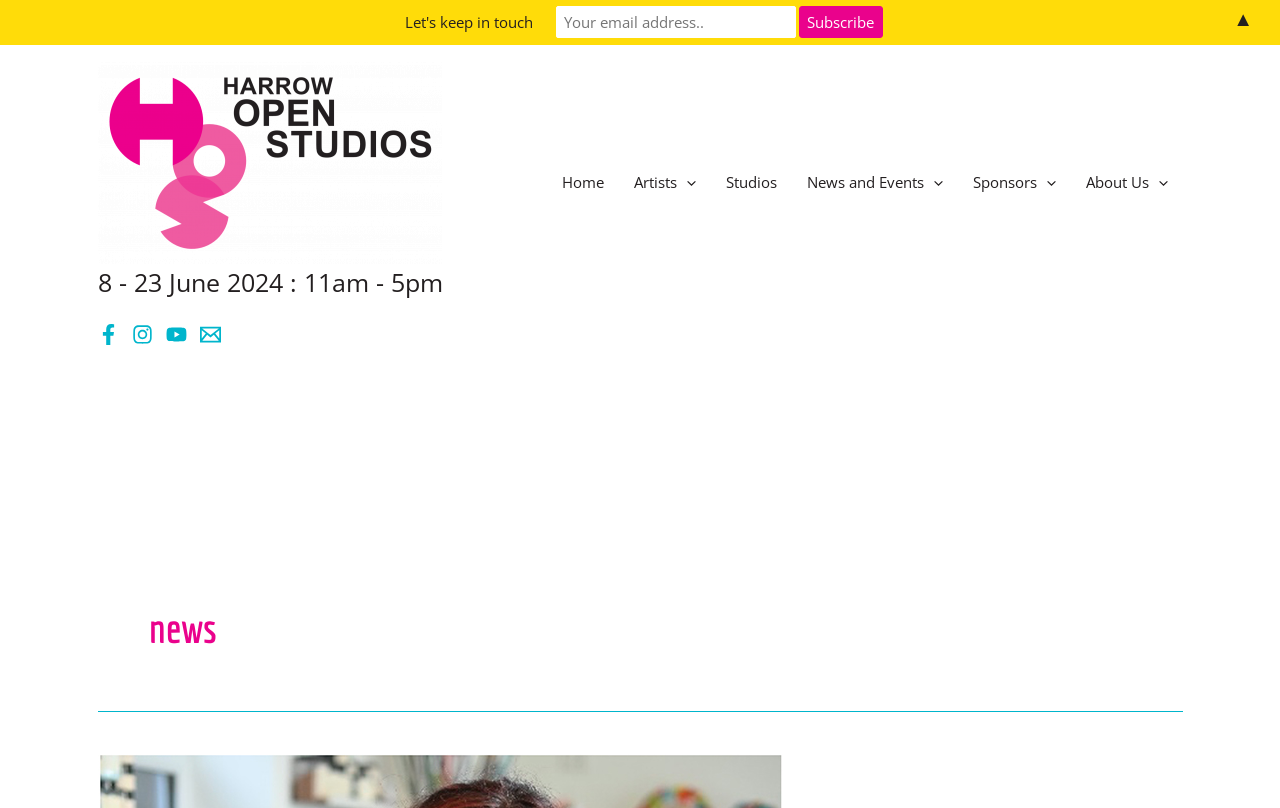Respond to the question below with a single word or phrase:
How many social media links are available?

4